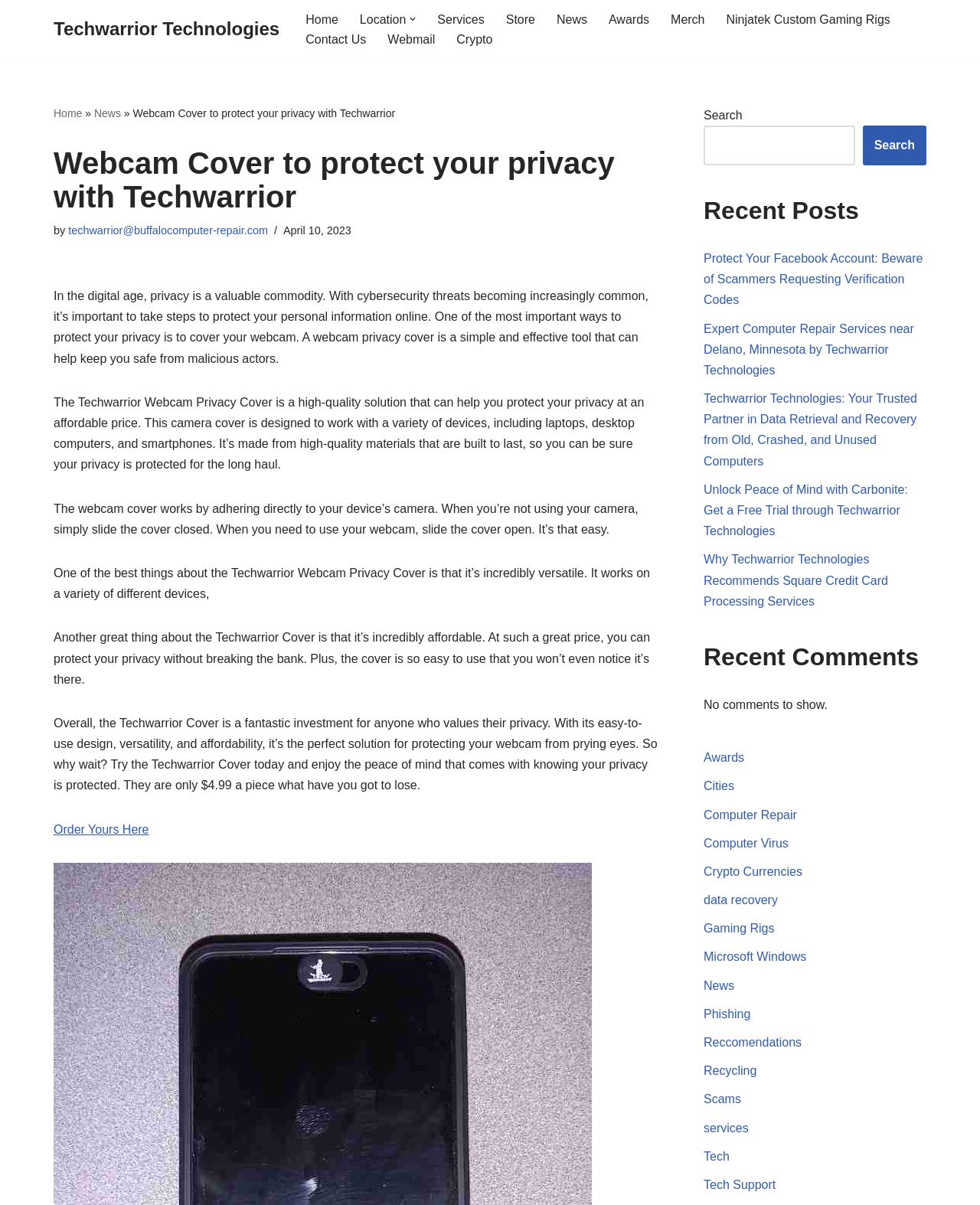Identify the bounding box coordinates for the element you need to click to achieve the following task: "Go to the 'Home' page". Provide the bounding box coordinates as four float numbers between 0 and 1, in the form [left, top, right, bottom].

[0.312, 0.007, 0.345, 0.024]